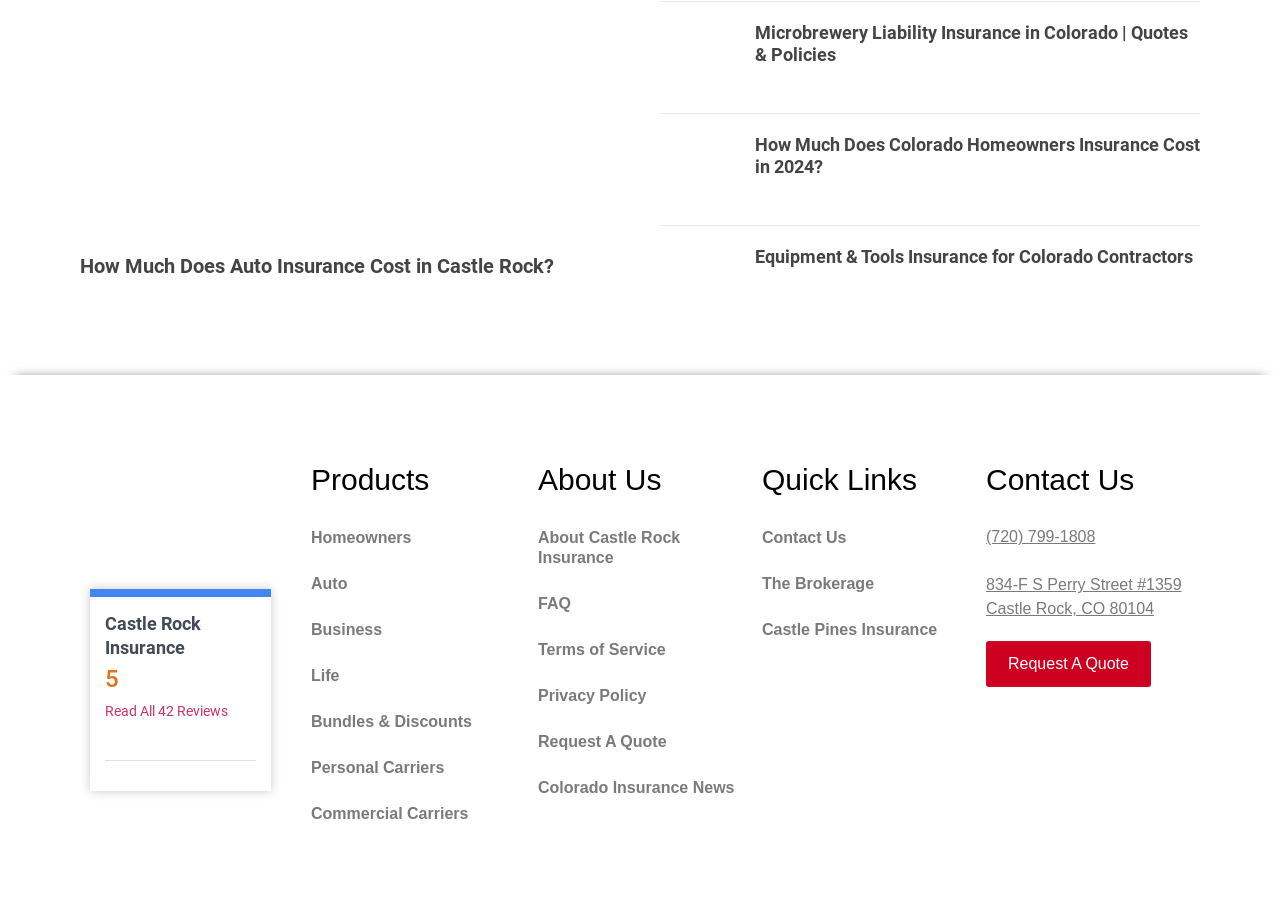Please provide the bounding box coordinates for the element that needs to be clicked to perform the instruction: "Request a quote for homeowners insurance". The coordinates must consist of four float numbers between 0 and 1, formatted as [left, top, right, bottom].

[0.77, 0.707, 0.899, 0.758]